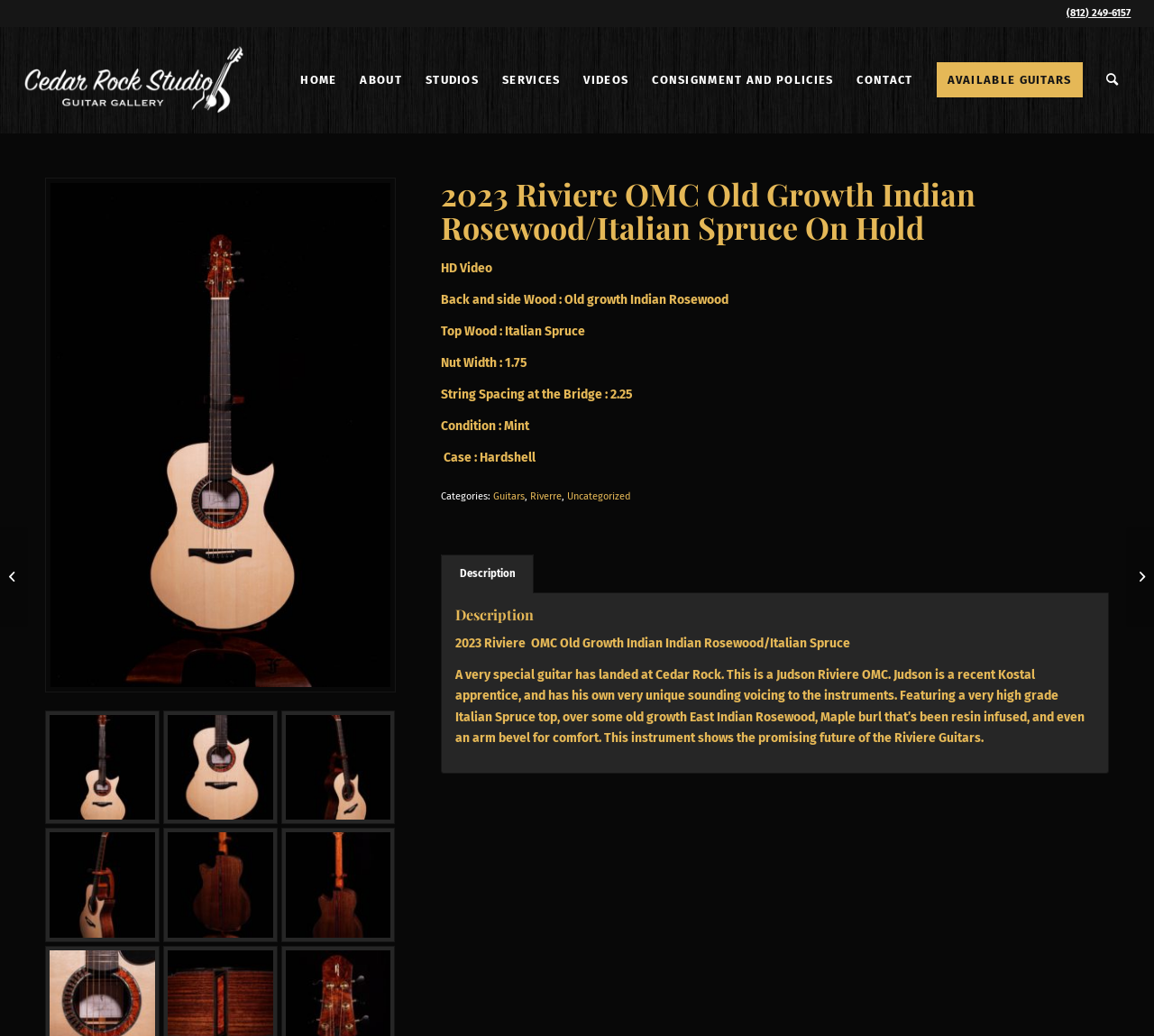Show the bounding box coordinates of the region that should be clicked to follow the instruction: "View the guitar description."

[0.382, 0.535, 0.463, 0.573]